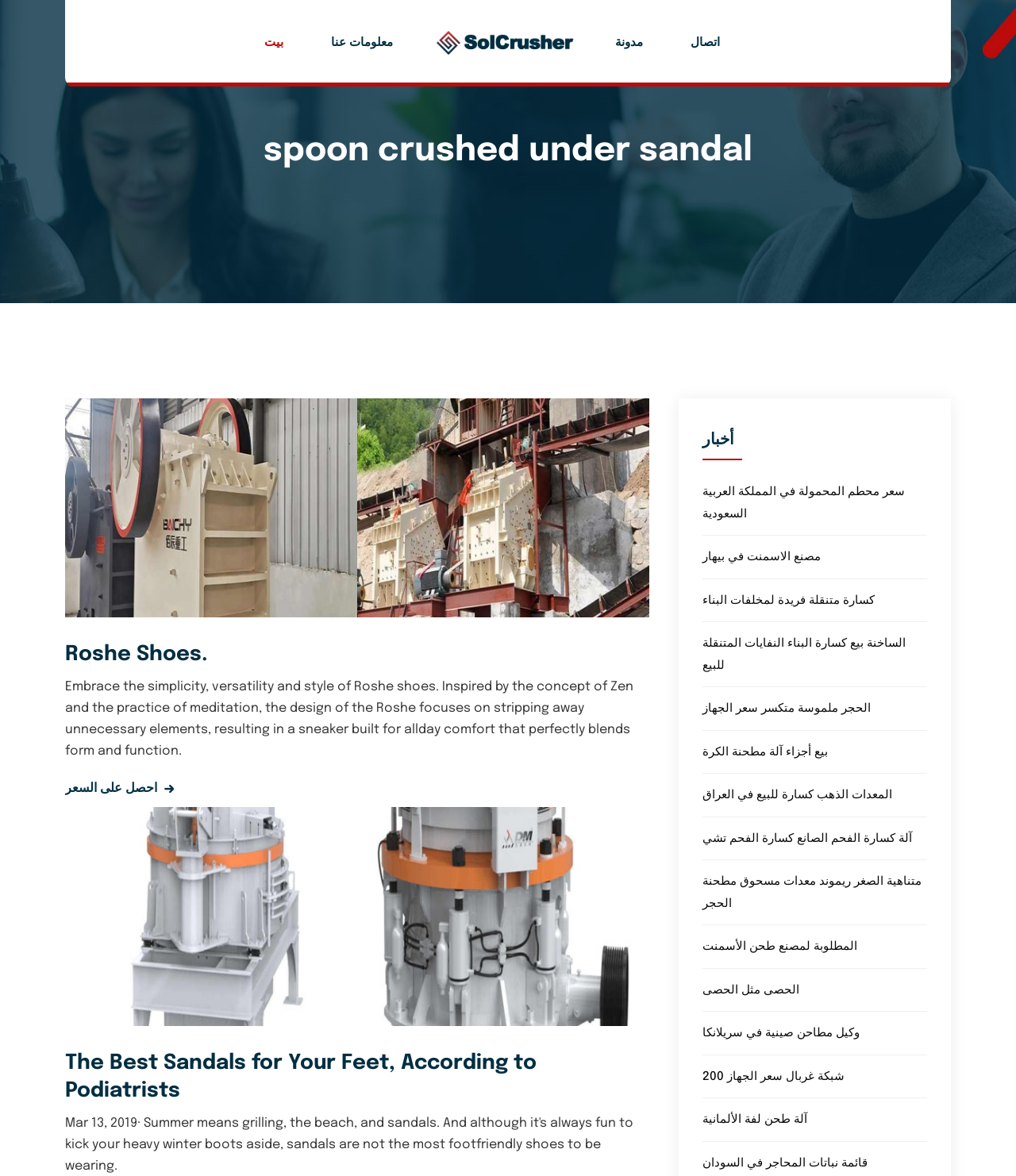What is the main topic of this webpage?
Give a single word or phrase as your answer by examining the image.

Shoes and sandals